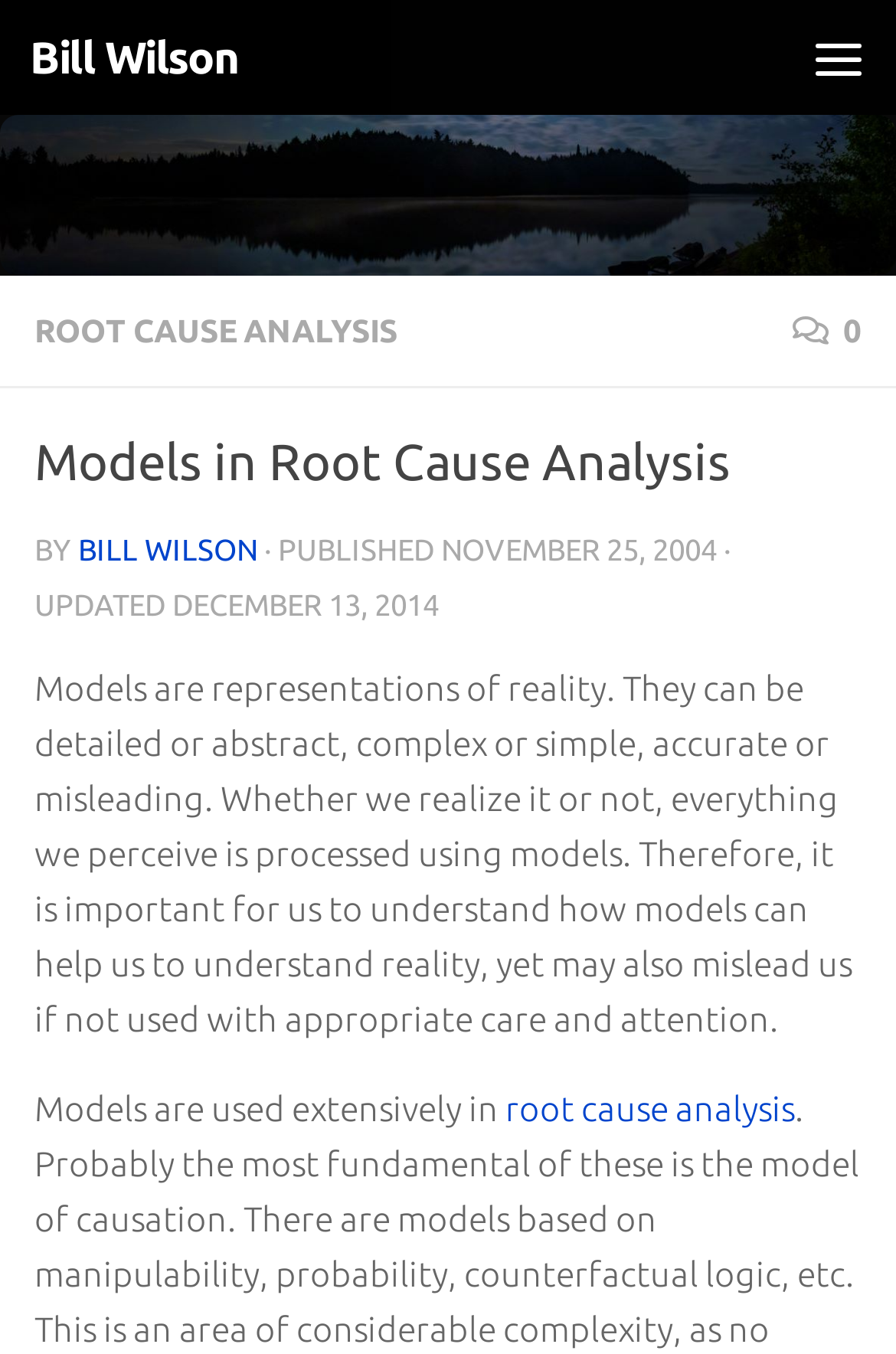Answer the question with a brief word or phrase:
What is the publication date of the article?

November 25, 2004